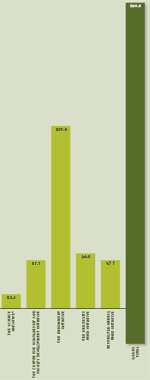Kindly respond to the following question with a single word or a brief phrase: 
What is the value of the tallest bar?

329.4